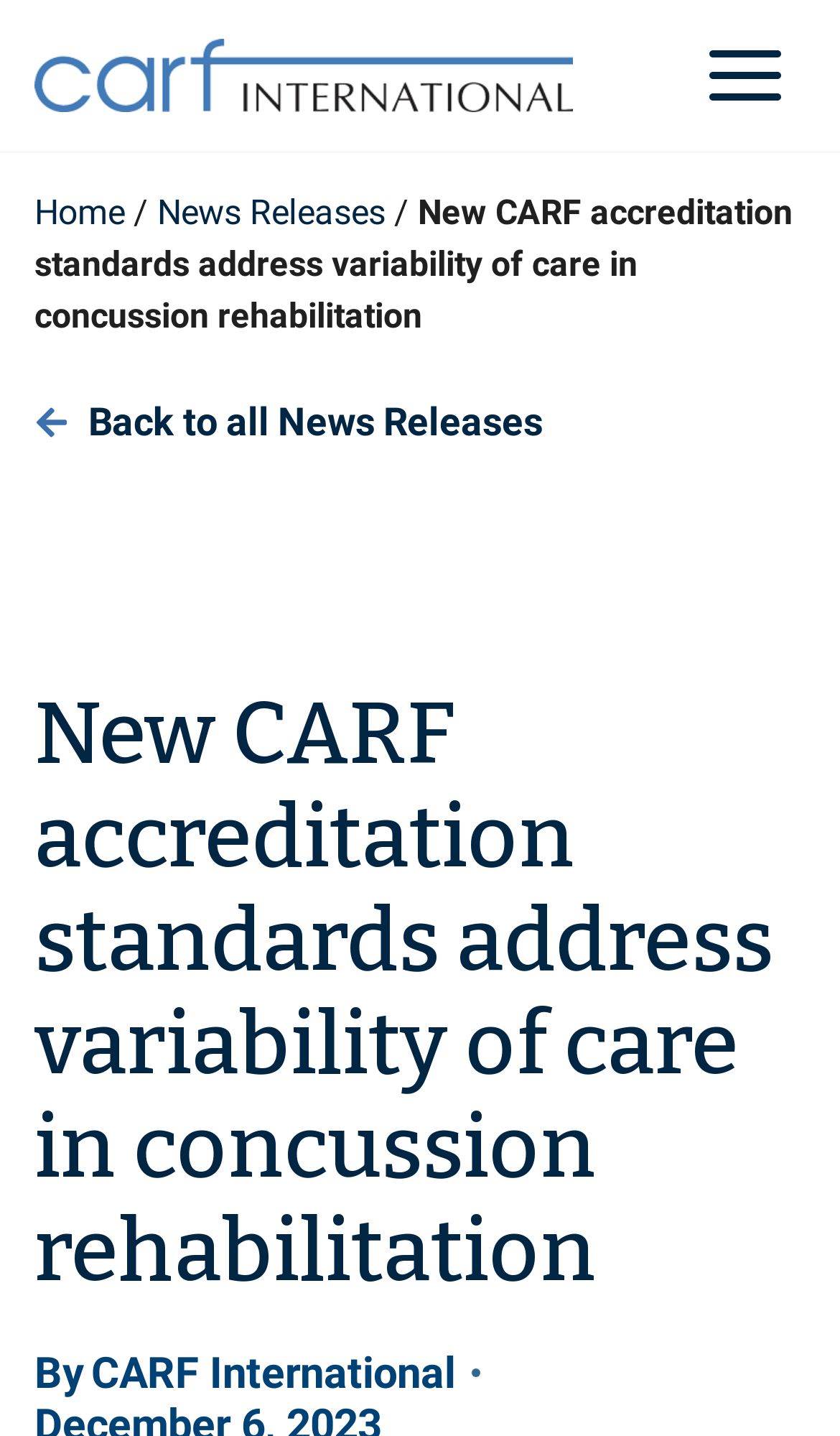Write a detailed summary of the webpage, including text, images, and layout.

The webpage appears to be a news article or press release from CARF International, a organization that provides accreditation standards. At the top left of the page, there is a logo of CARF International in blue and black on a transparent background, which is also a clickable link. Next to the logo, there is a button to open a menu, located at the top right corner of the page.

Below the logo, there is a navigation menu with links to "Home" and "News Releases", separated by a slash. The title of the news article, "New CARF accreditation standards address variability of care in concussion rehabilitation", is displayed prominently in the middle of the page.

Under the title, there is a link to "Back to all News Releases" on the left side, and the main content of the news article starts below it. The article has a heading with the same title as the page, and the text is attributed to CARF International, indicated by the phrase "By CARF International" at the bottom of the page.